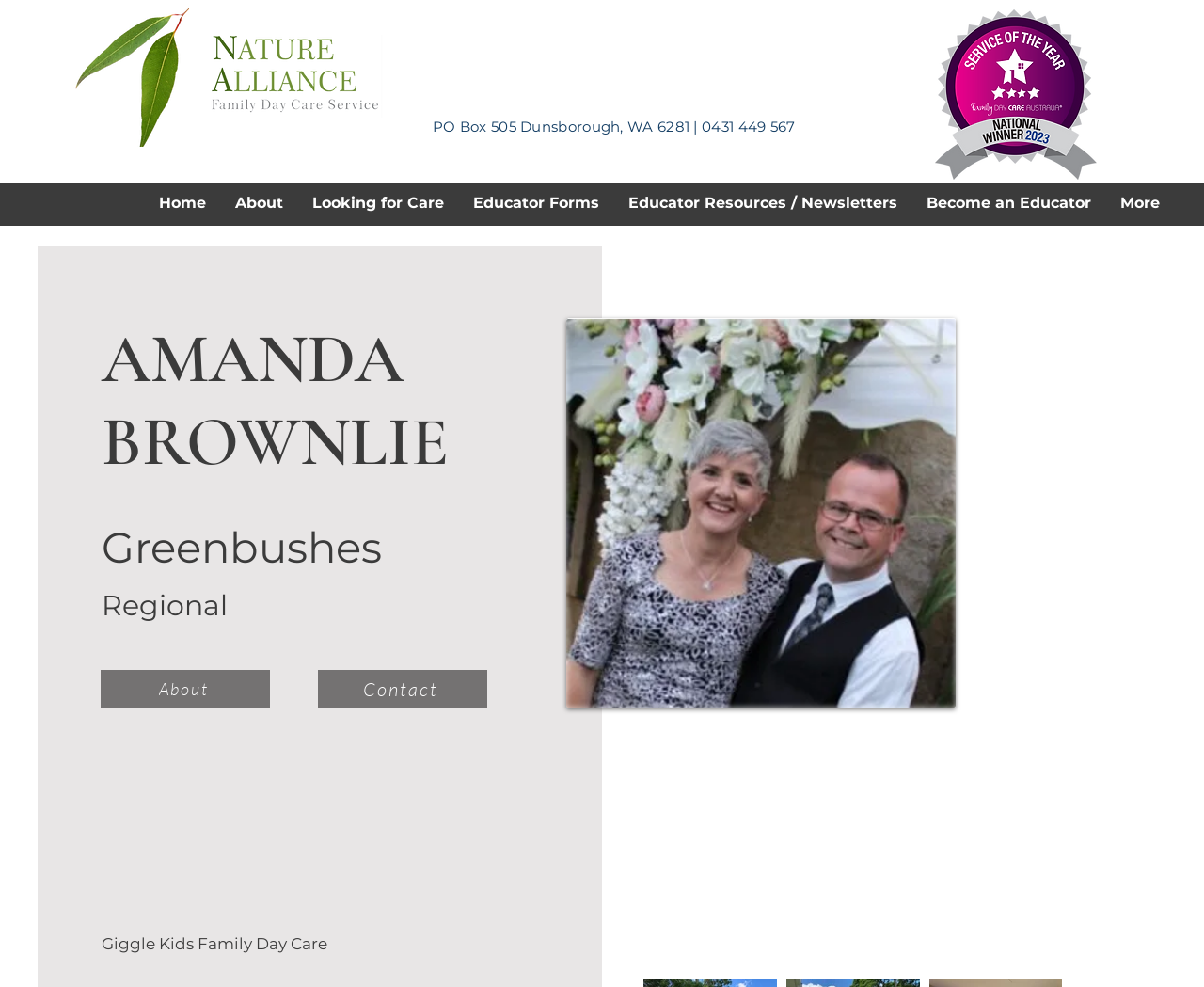Describe all significant elements and features of the webpage.

The webpage appears to be a personal or professional profile page for Amanda Brownlie, with a focus on her connection to Greenbushes. At the top left corner, there are two images of the Nature Alliance logo, followed by a badge image on the top right corner. Below the logos, there is a horizontal navigation menu with links to various pages, including Home, About, Looking for Care, Educator Forms, Educator Resources/Newsletters, Become an Educator, and More.

On the left side of the page, there is a heading with Amanda Brownlie's name, followed by a subheading "Greenbushes" and another subheading "Regional". Below these headings, there are two links to About and Contact pages.

The main content of the page is divided into sections, with a heading "ABOUT" at the top. Below this heading, there is an image of Amanda Brownlie, and a region labeled "ABOUT" that spans the entire width of the page. At the bottom of the page, there is a static text "Giggle Kids Family Day Care".

There are a total of 7 links on the page, 2 images of the Nature Alliance logo, 1 badge image, 1 image of Amanda Brownlie, and several static text elements. The overall layout is organized, with clear headings and concise text.